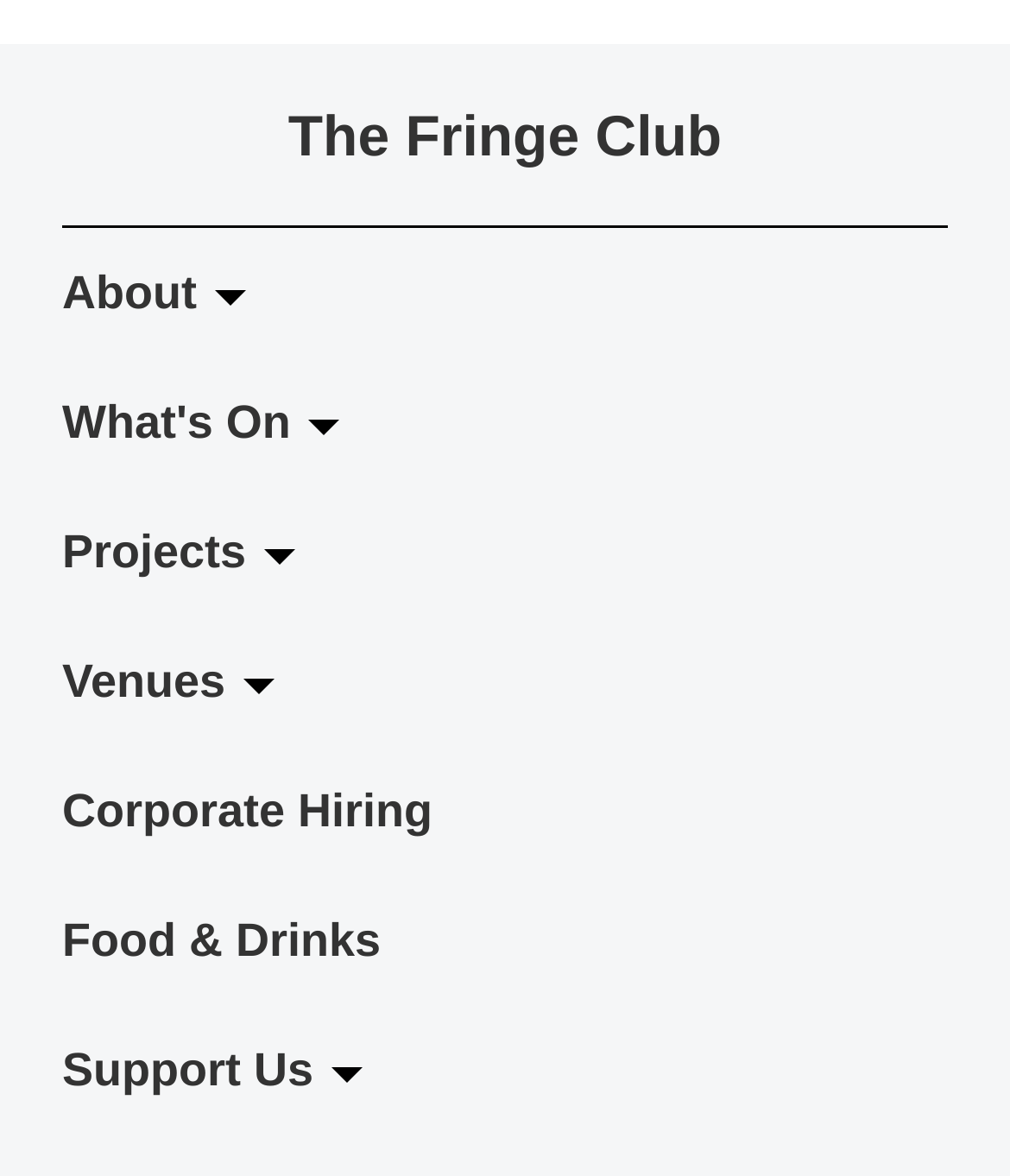Using the provided element description: "Food & Drinks", determine the bounding box coordinates of the corresponding UI element in the screenshot.

[0.062, 0.745, 0.938, 0.855]